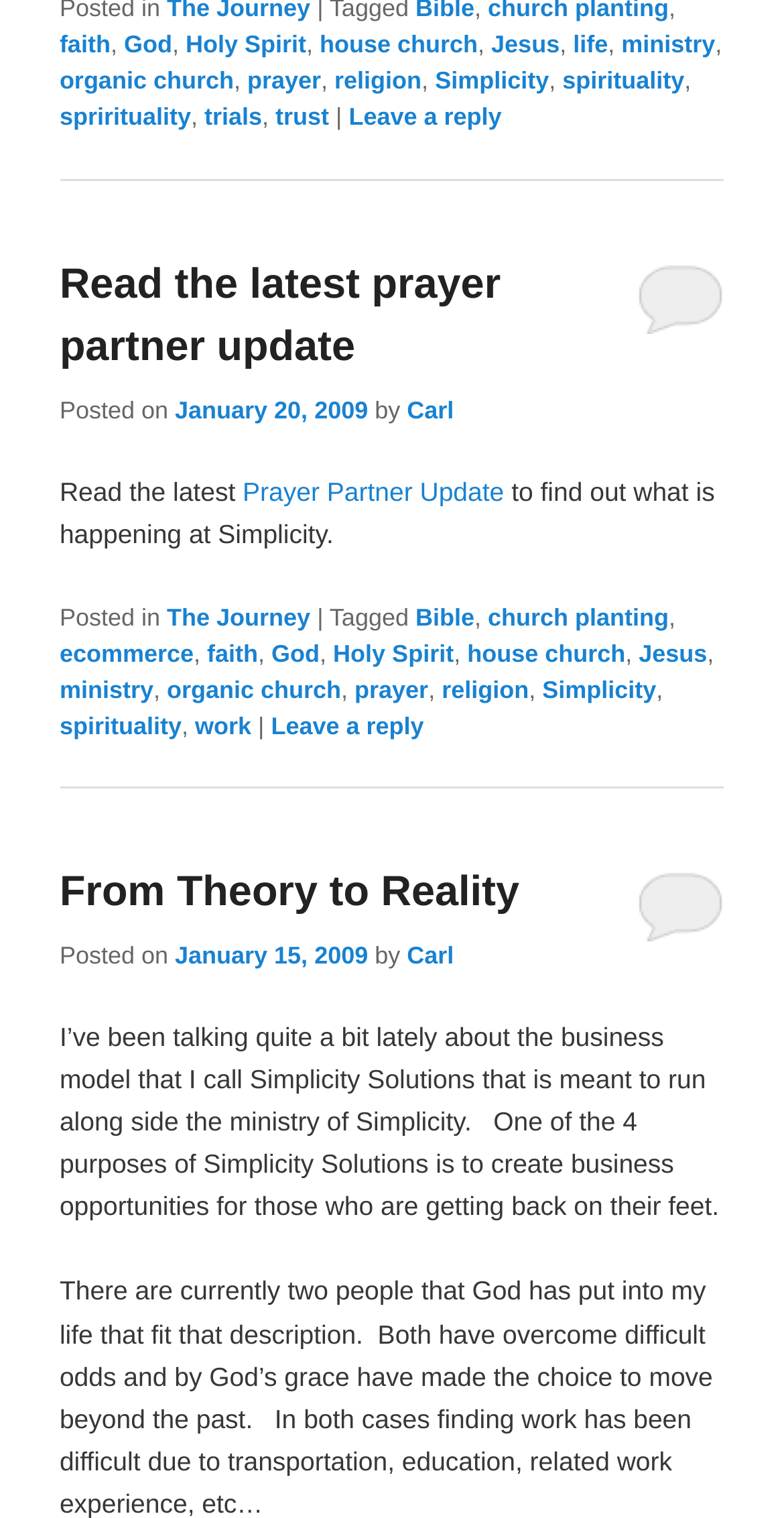Pinpoint the bounding box coordinates of the area that must be clicked to complete this instruction: "Visit Harvard Business Review".

None